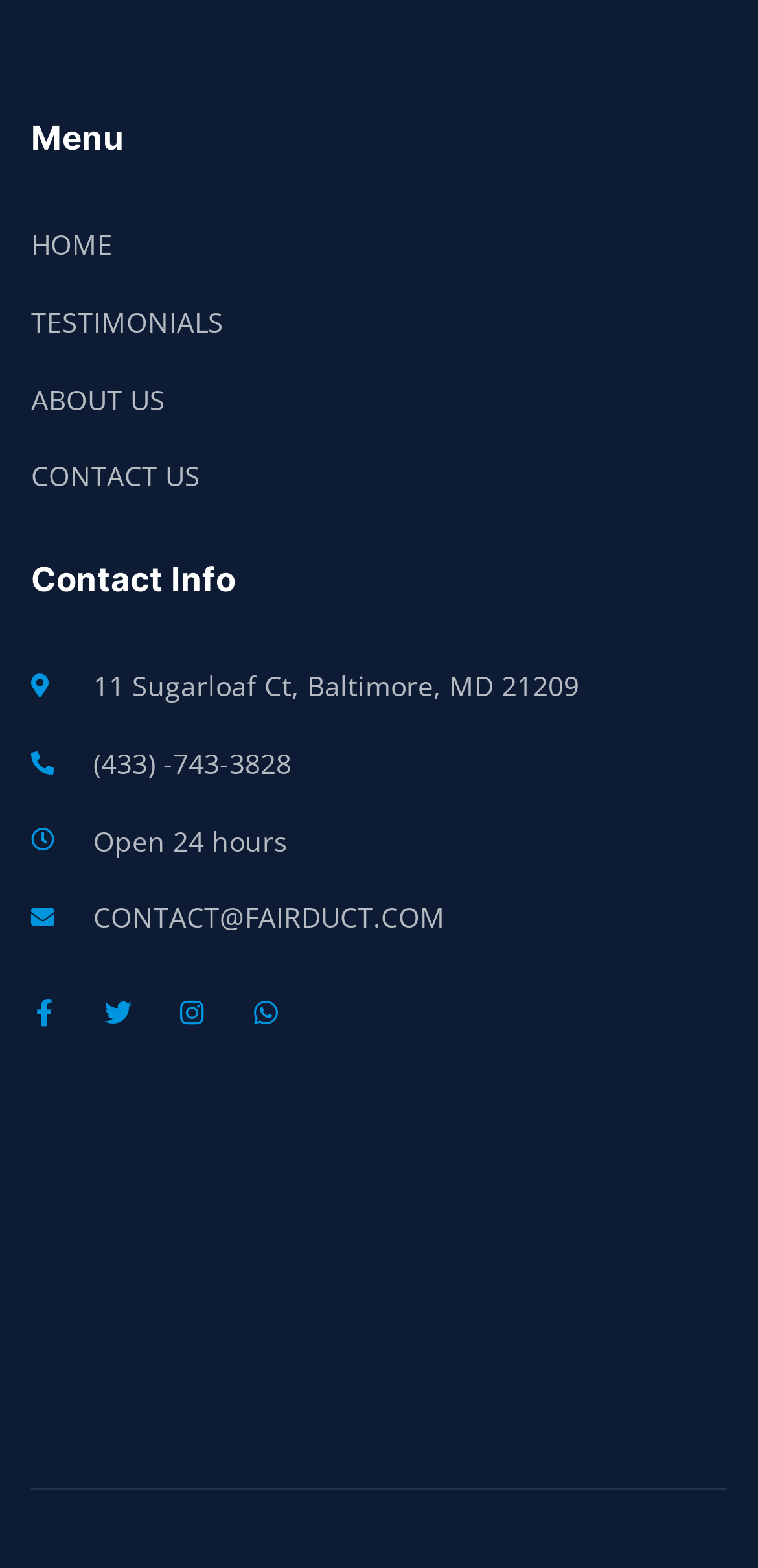Specify the bounding box coordinates for the region that must be clicked to perform the given instruction: "Call (433) -743-3828".

[0.041, 0.472, 0.959, 0.502]